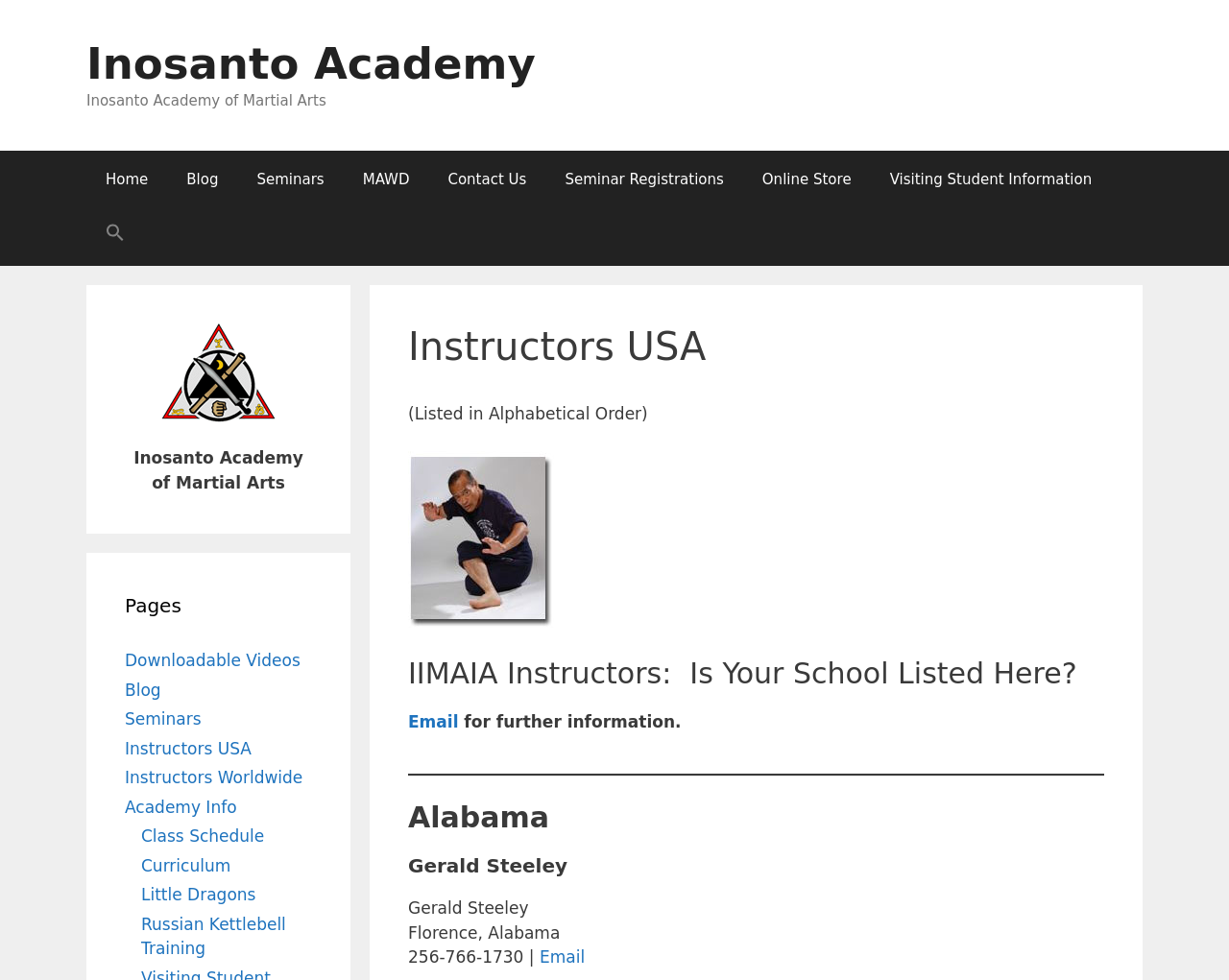Provide the bounding box coordinates of the section that needs to be clicked to accomplish the following instruction: "Visit the Instructors USA page."

[0.102, 0.754, 0.205, 0.773]